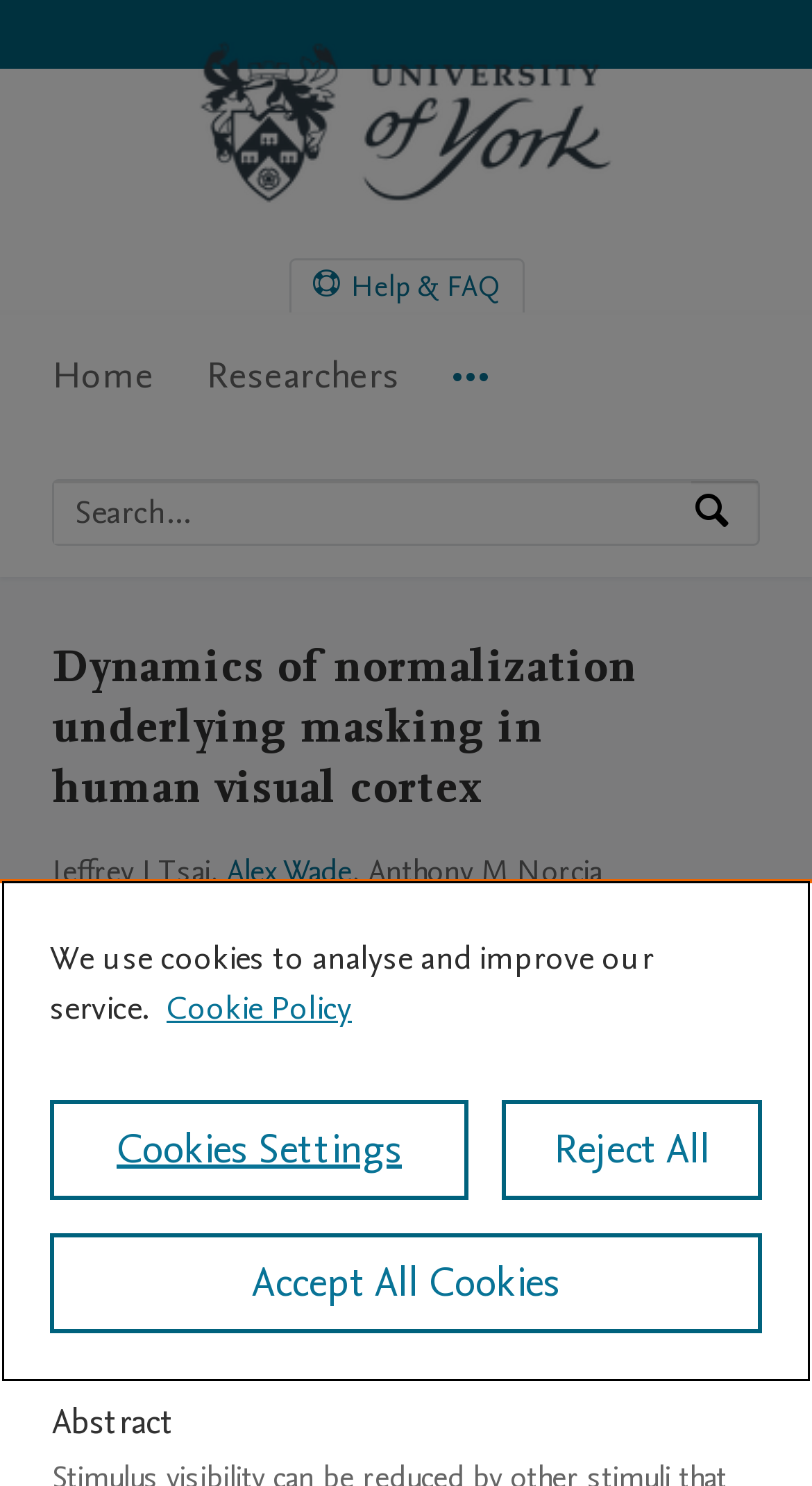From the webpage screenshot, predict the bounding box coordinates (top-left x, top-left y, bottom-right x, bottom-right y) for the UI element described here: Psychology

[0.064, 0.622, 0.238, 0.65]